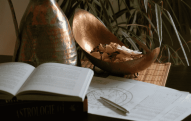What is the material of the vase?
Please answer the question as detailed as possible.

The material of the vase can be identified by examining the description of the image, which mentions a 'silver metal vase' as one of the decorative items on the table. This suggests that the vase is made of a silver-colored metal, adding to the serene ambiance of the workspace.